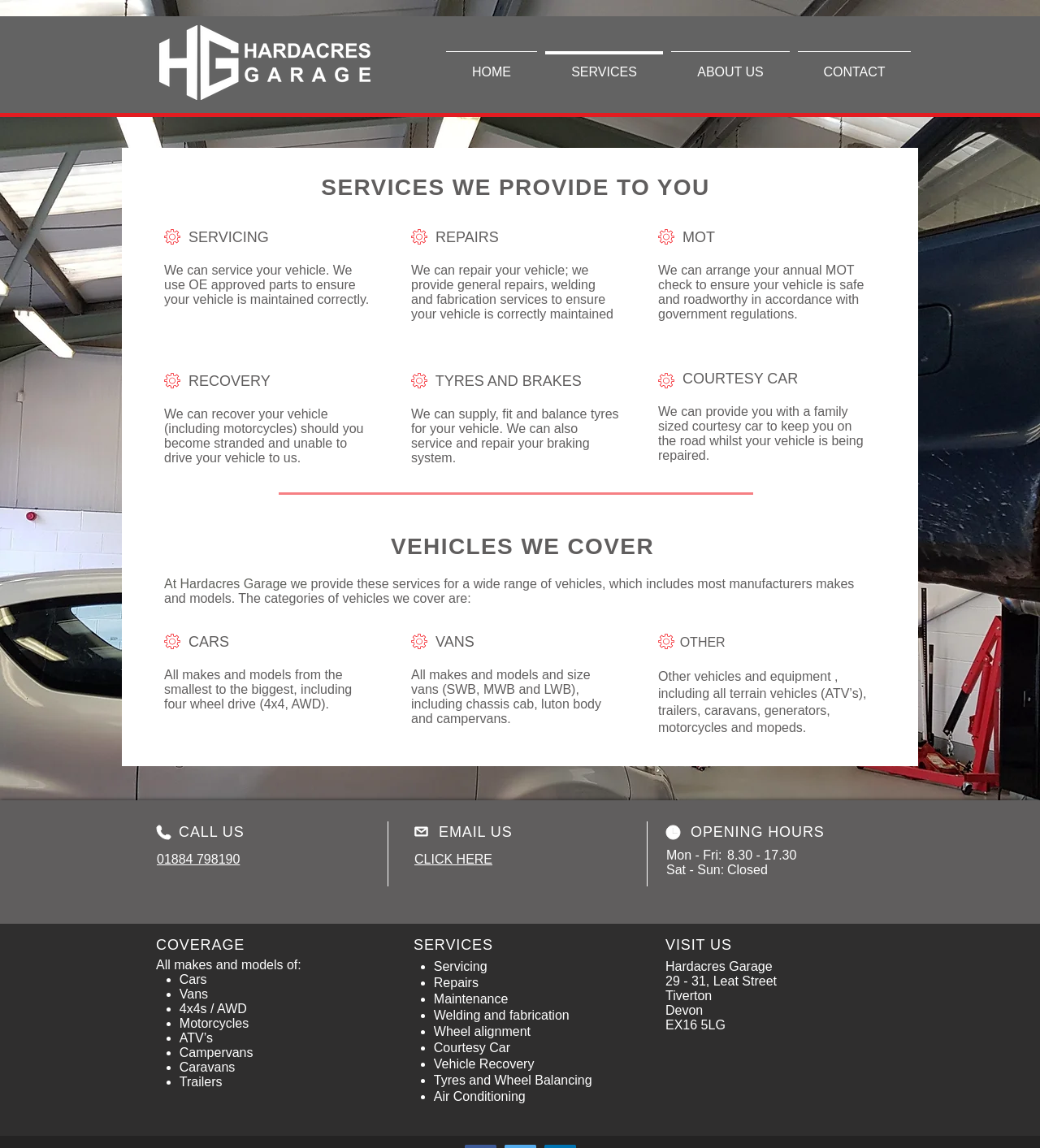Provide a one-word or brief phrase answer to the question:
What services does Hardacres Garage provide?

Car, Van and 4x4 repairs, maintenance and servicing